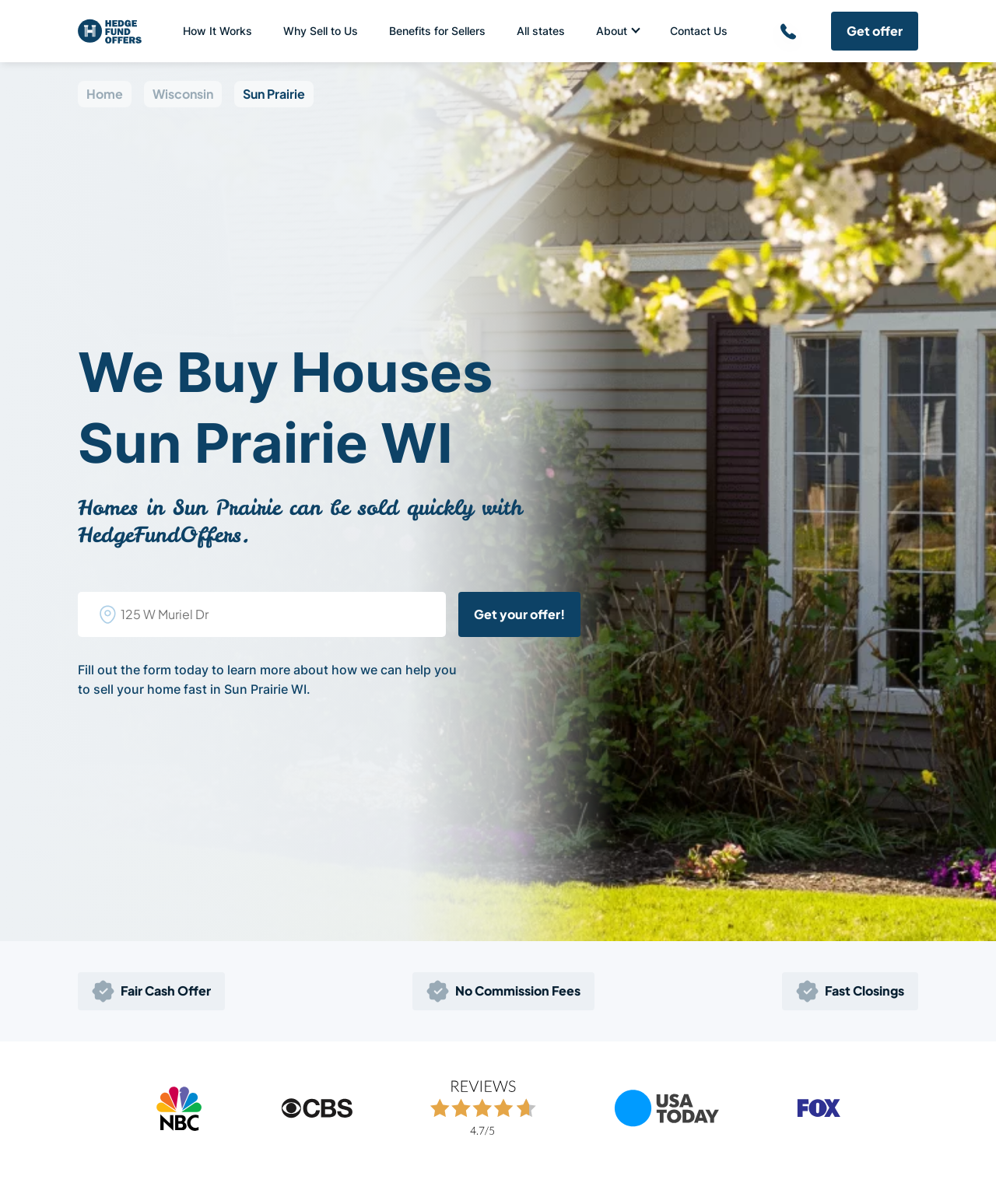What is the location of the homes that can be sold?
Relying on the image, give a concise answer in one word or a brief phrase.

Sun Prairie, WI